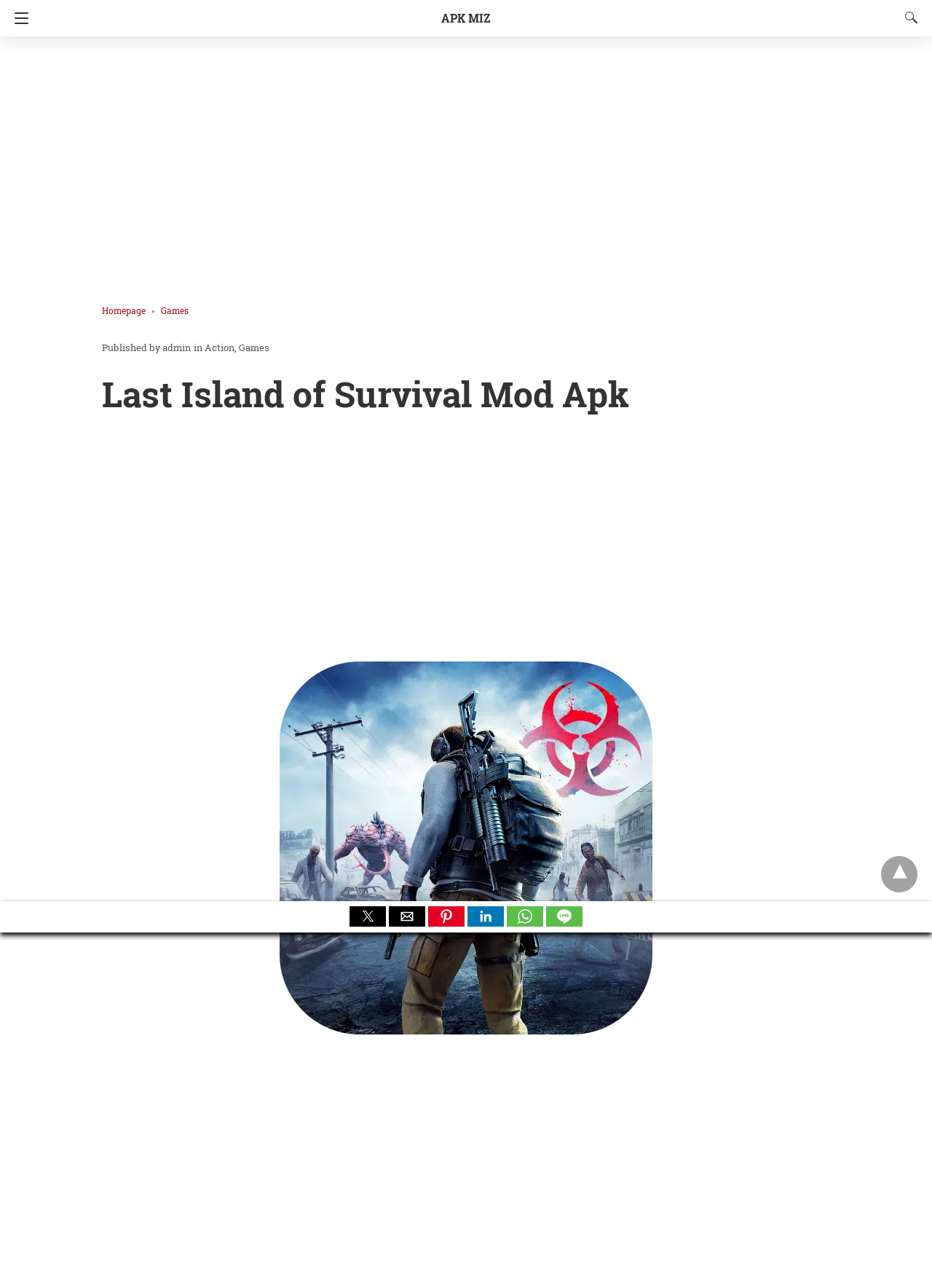Locate the bounding box coordinates of the clickable part needed for the task: "Click the navigation button".

[0.0, 0.0, 0.038, 0.028]